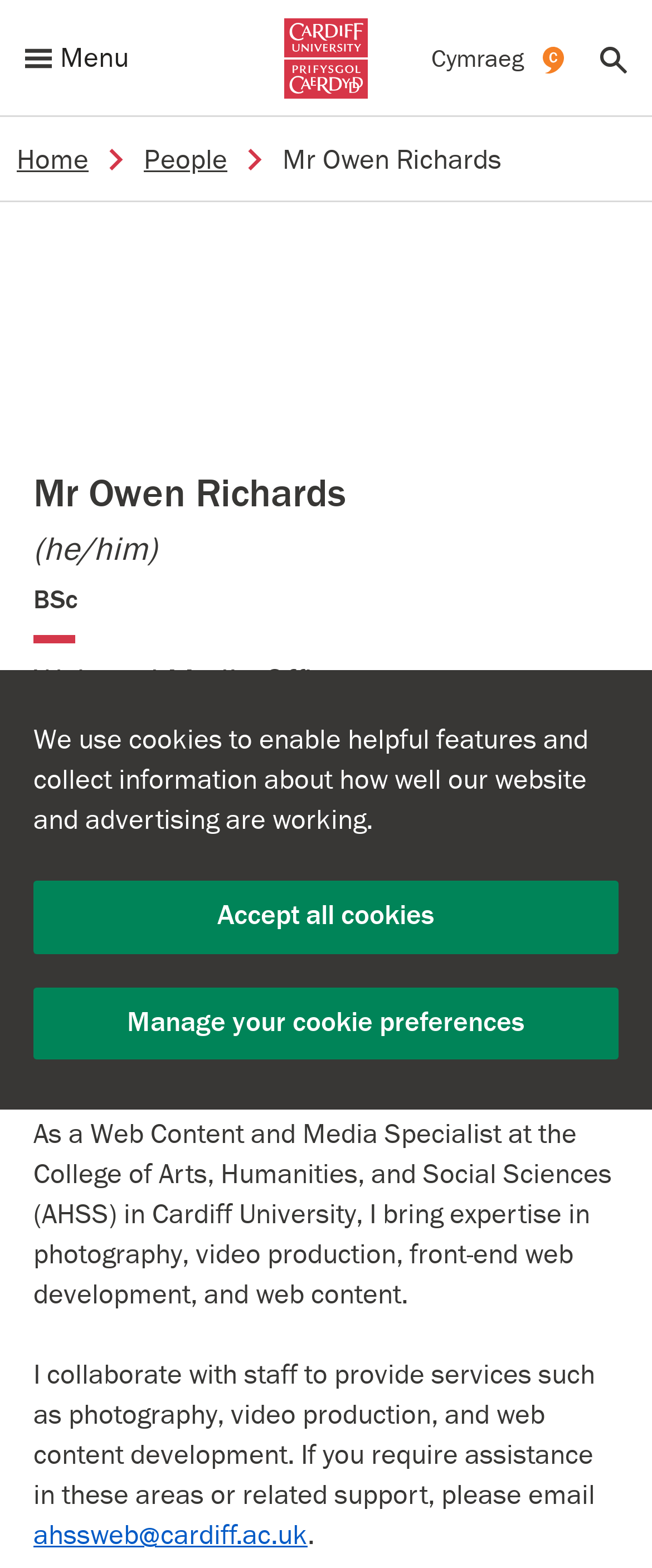Please find and report the bounding box coordinates of the element to click in order to perform the following action: "View the overview of Mr Owen Richards". The coordinates should be expressed as four float numbers between 0 and 1, in the format [left, top, right, bottom].

[0.051, 0.637, 0.29, 0.685]